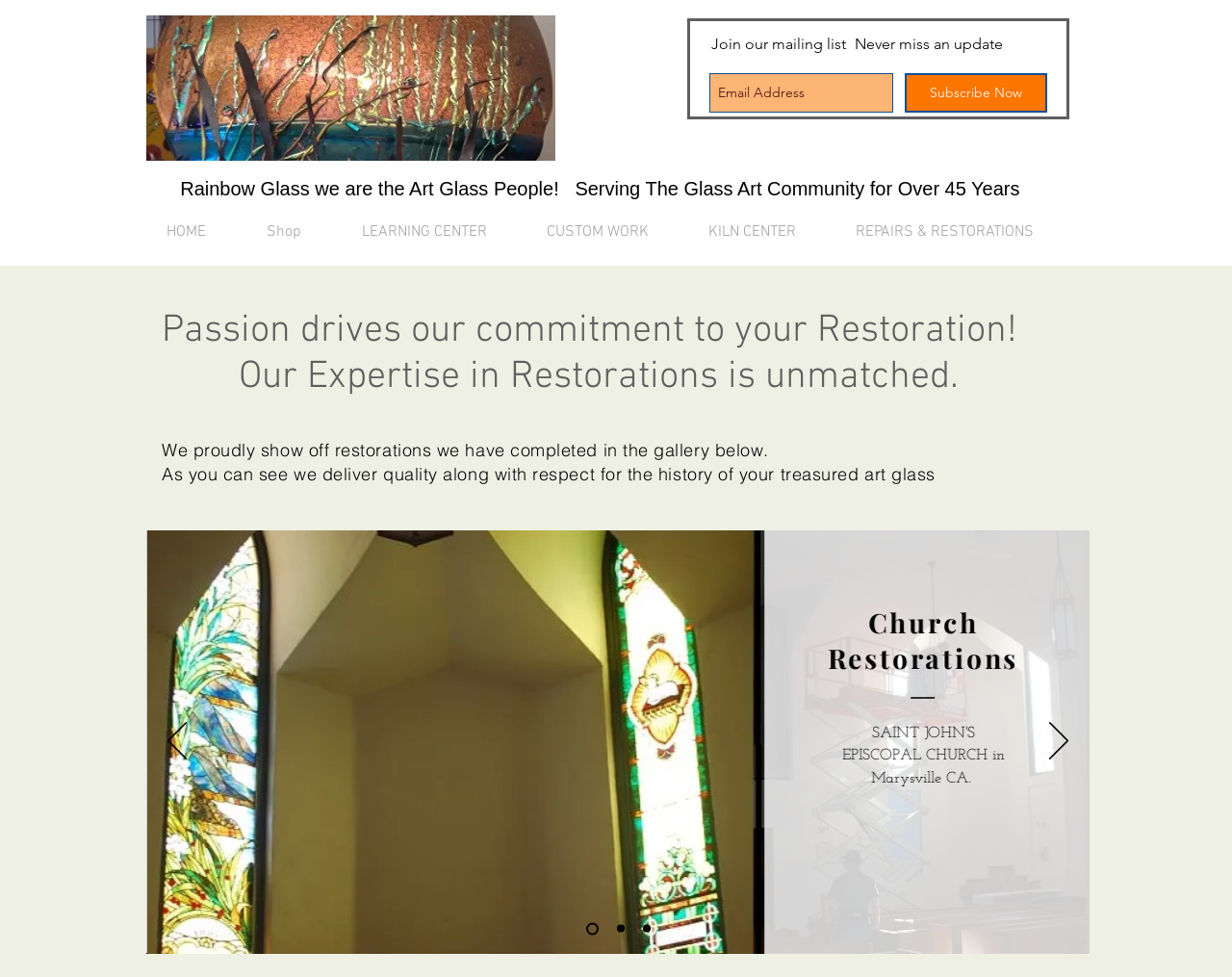Answer the following query concisely with a single word or phrase:
What is the company's area of expertise?

Restorations